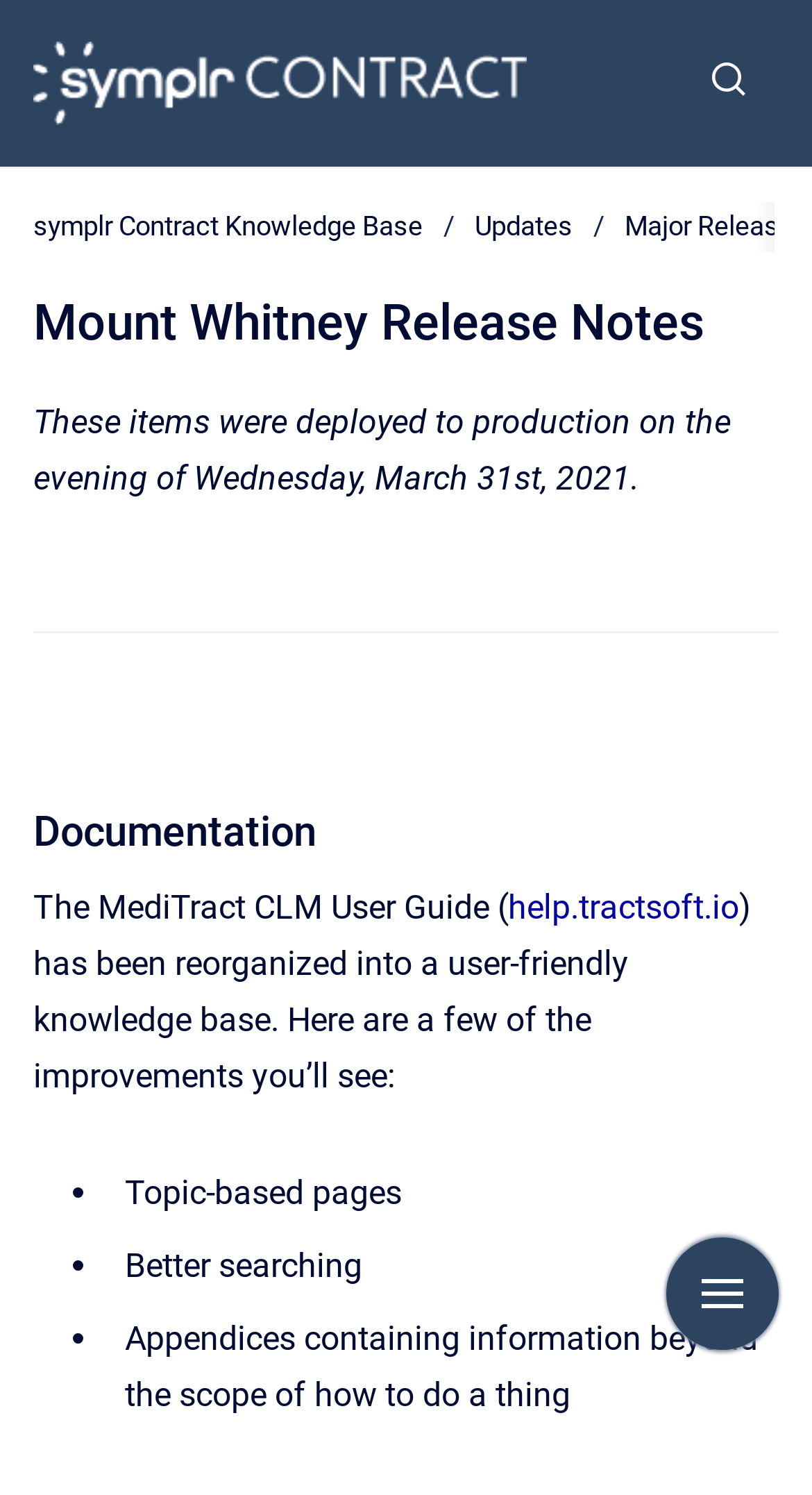Predict the bounding box of the UI element based on this description: "symplr Contract Knowledge Base".

[0.041, 0.138, 0.521, 0.165]